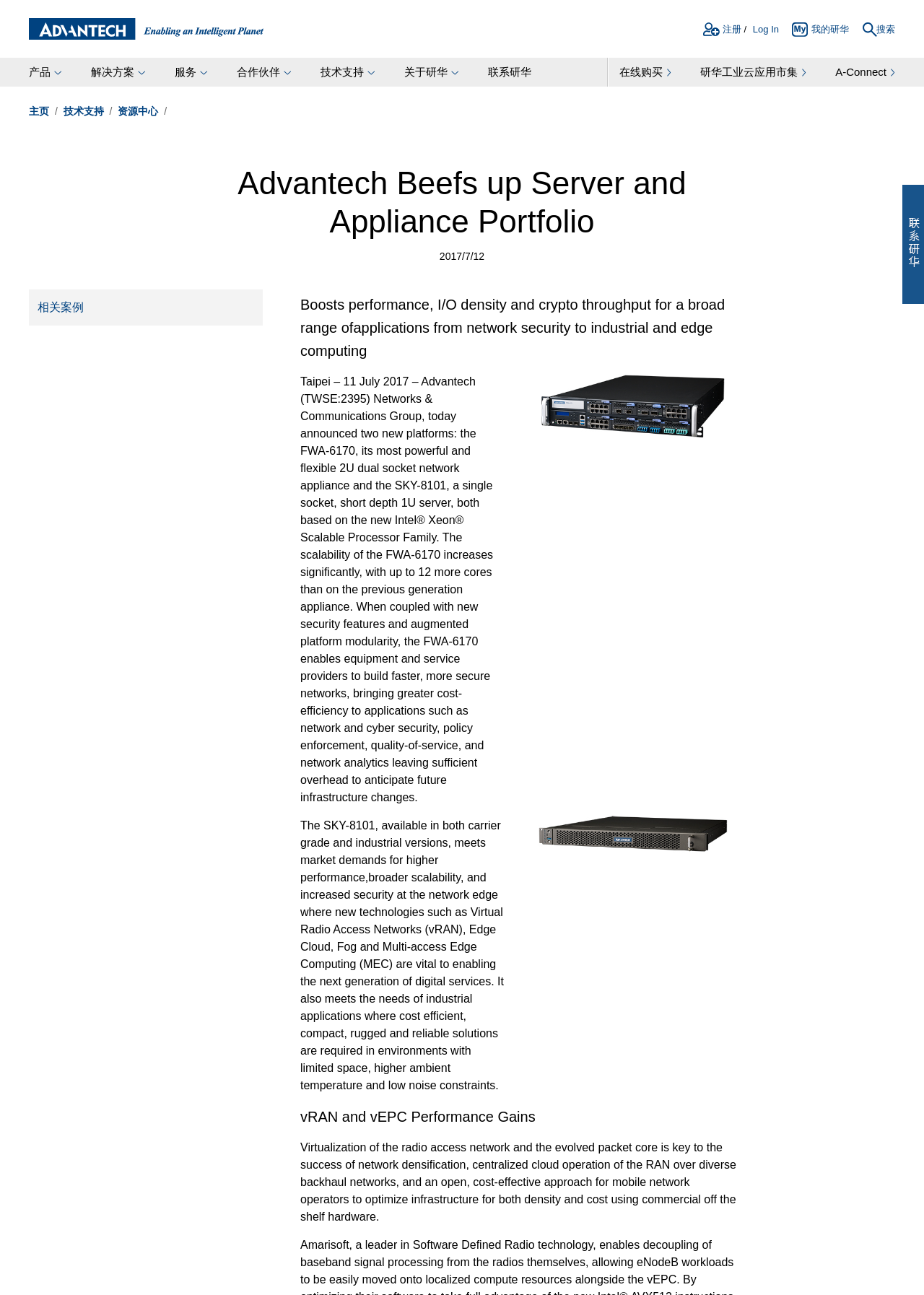From the webpage screenshot, predict the bounding box coordinates (top-left x, top-left y, bottom-right x, bottom-right y) for the UI element described here: Fasting

None